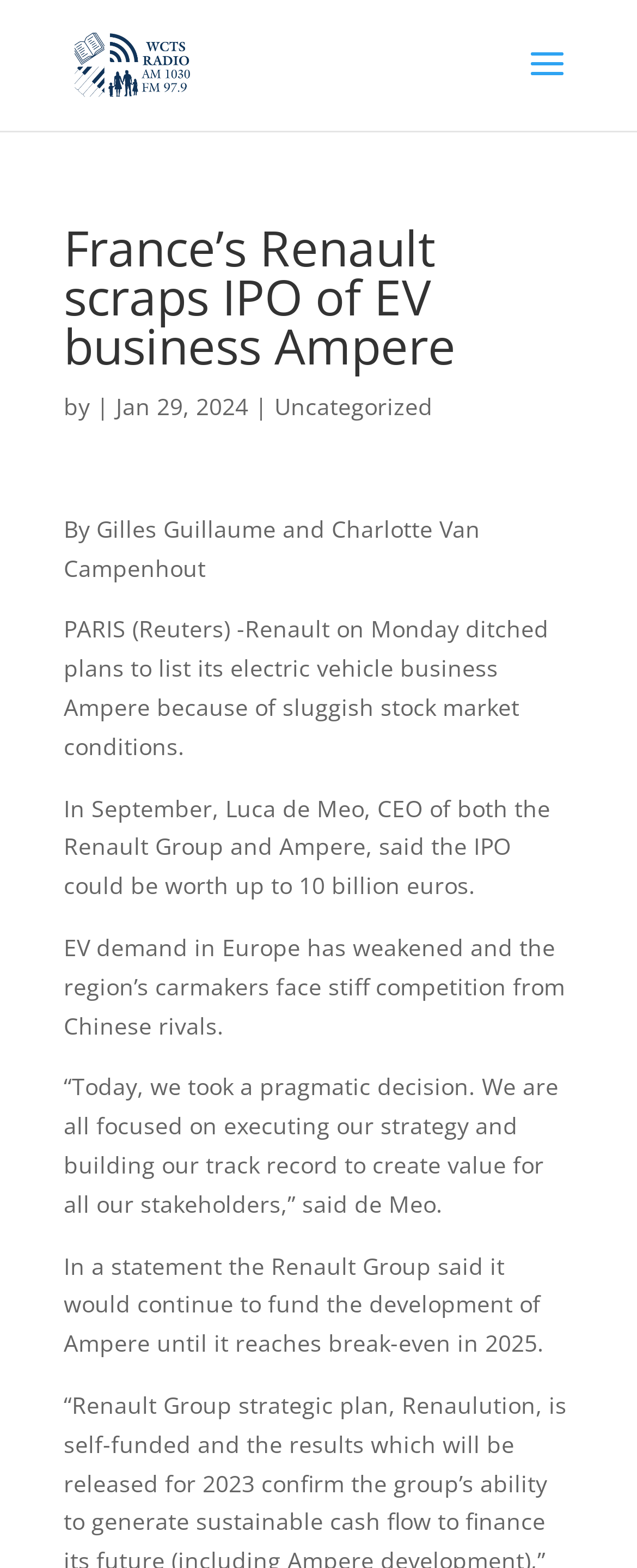Locate the bounding box of the UI element based on this description: "alt="WCTS Radio"". Provide four float numbers between 0 and 1 as [left, top, right, bottom].

[0.11, 0.03, 0.31, 0.05]